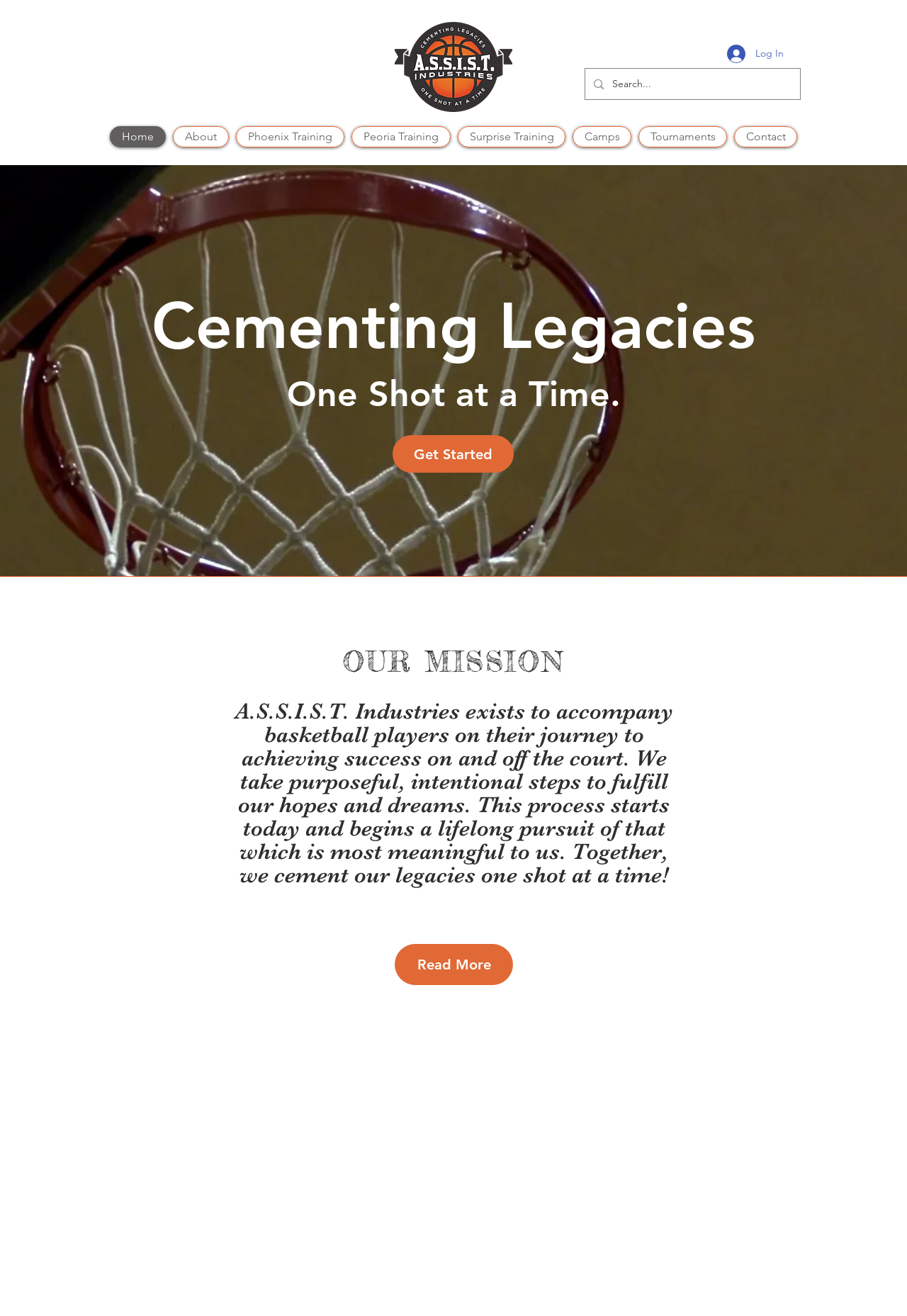Provide a comprehensive caption for the webpage.

The webpage is about A.S.S.I.S.T. Industries, a company that focuses on basketball player development. At the top right corner, there is a "Log In" button accompanied by a small image. Below it, there is a search bar with a magnifying glass icon and a text input field where users can type in their search queries.

On the top left side, there is a navigation menu labeled "Site" with several links, including "Home", "About", "Phoenix Training", "Peoria Training", "Surprise Training", "Camps", "Tournaments", and "Contact". These links are arranged horizontally and take up a significant portion of the top section of the page.

Below the navigation menu, there are three headings: "Cementing Legacies", "One Shot at a Time.", and "OUR MISSION". The first two headings are followed by a call-to-action link "Get Started". The "OUR MISSION" heading is followed by a paragraph of text that describes the company's mission, which is to accompany basketball players on their journey to achieving success on and off the court.

The mission statement is accompanied by a "Read More" link, suggesting that there is more information available about the company's mission. At the bottom of the page, there is a region labeled "SERVICES", which takes up the full width of the page.